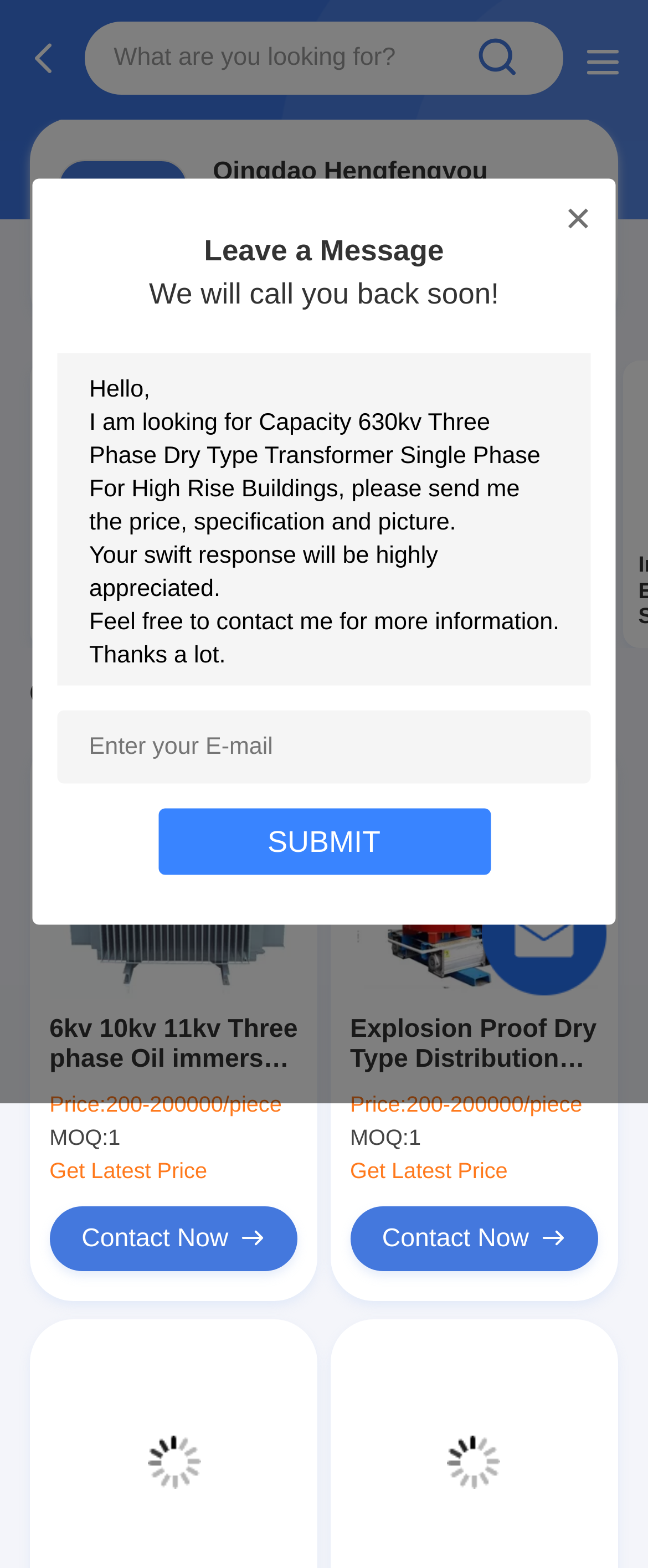Write an elaborate caption that captures the essence of the webpage.

This webpage is about Qingdao Hengfengyou Electrical Engineering Co., Ltd., a Chinese company that manufactures electrical power transformers and dry type transformers. At the top of the page, there is a heading with the company's name, accompanied by an image and a link to the company's profile. Below this, there is a section with a "Leave a Message" button, a text box to enter a message, and a "SUBMIT" button.

On the left side of the page, there is a layout table with a search bar and a button with a magnifying glass icon. Above this, there is a link to "Request A Quote" with an accompanying image. On the right side of the page, there is a section showcasing the company's experience, with an image of a year icon, a text "17 YEARS", and a verified supplier icon with the text "Verified Supplier".

The main content of the page is divided into sections, each featuring a specific product. The first section is about electrical power transformers, with a heading, a link, and an image. The second section is about dry type transformers, with a similar layout. The third section is about oil immersed transformers, again with a heading, a link, and an image.

Below these sections, there is a heading "Our Top Products" followed by a list of products, each with a link, an image, and a brief description. The products include 6kv 10kv 11kv three-phase oil immersed type power transformers, explosion-proof dry type distribution transformers for high-rise buildings, and others. Each product section includes details such as price, minimum order quantity, and a "Get Latest Price" button.

At the bottom of the page, there are two images showcasing energy-saving oil immersed transformers and 33 KV middle voltage electric equipment switchgear.